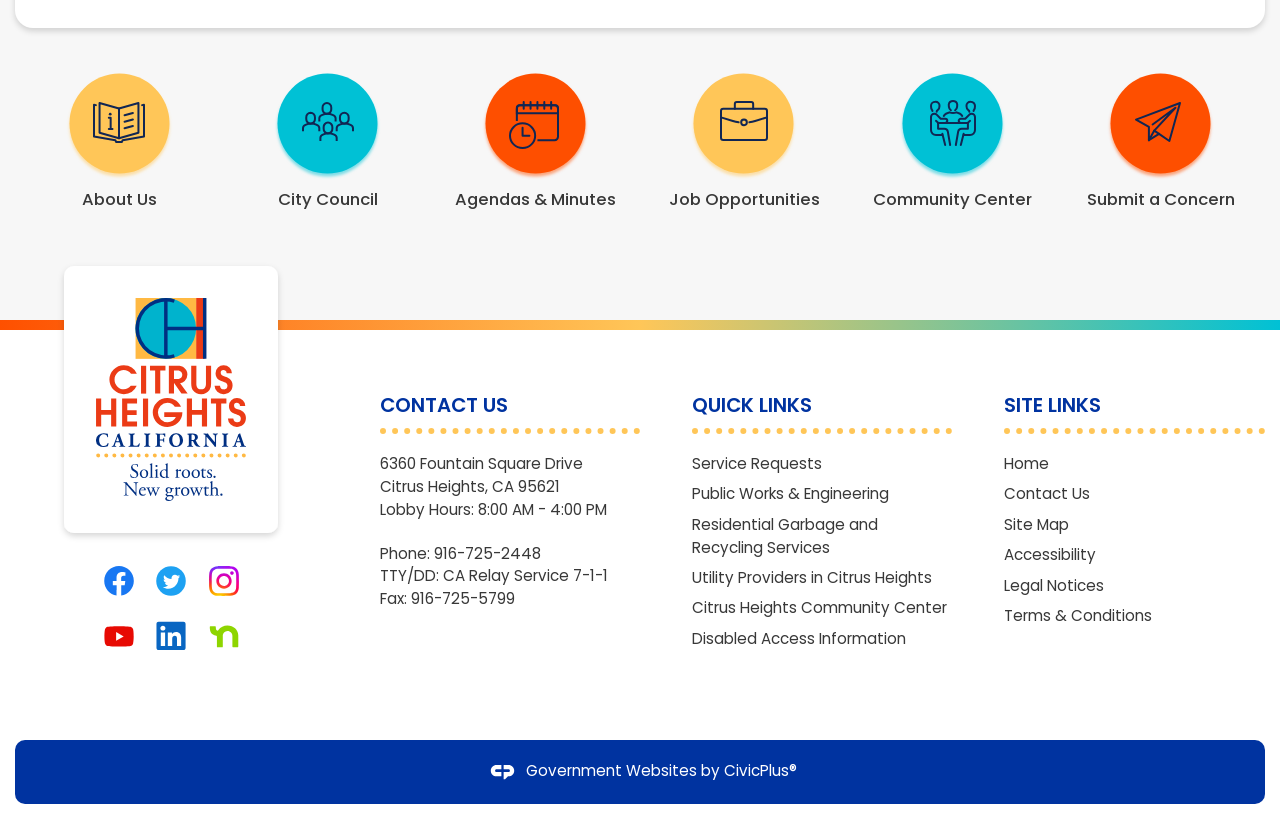What is the phone number?
Please give a detailed and elaborate explanation in response to the question.

The phone number can be found in the 'CONTACT US' section, where it is provided as a link '916-725-2448'.